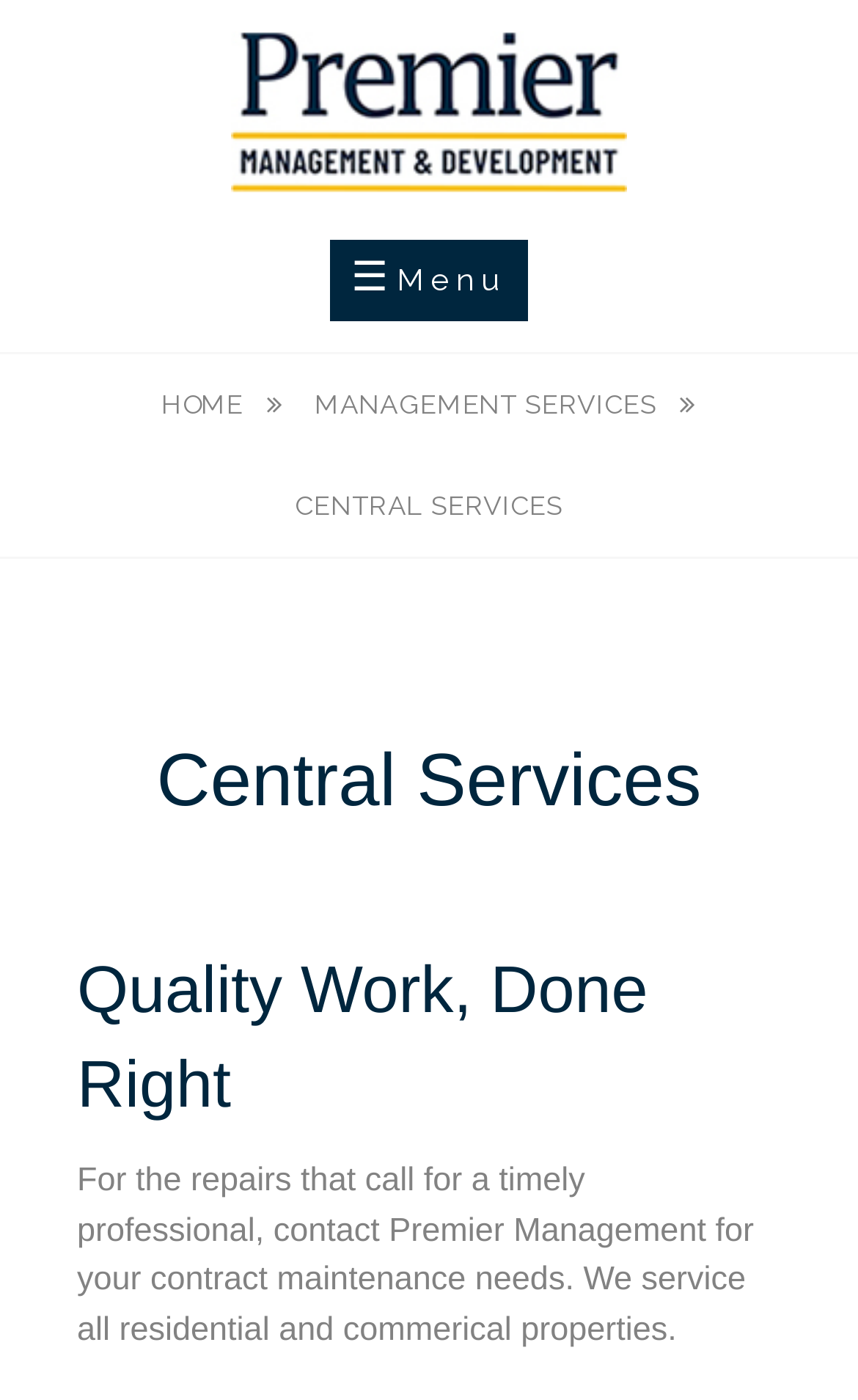Using the information in the image, give a detailed answer to the following question: Is the menu expanded?

The menu button is present on the webpage with the text '☰ Menu', and its 'expanded' property is set to 'False', indicating that the menu is not expanded.